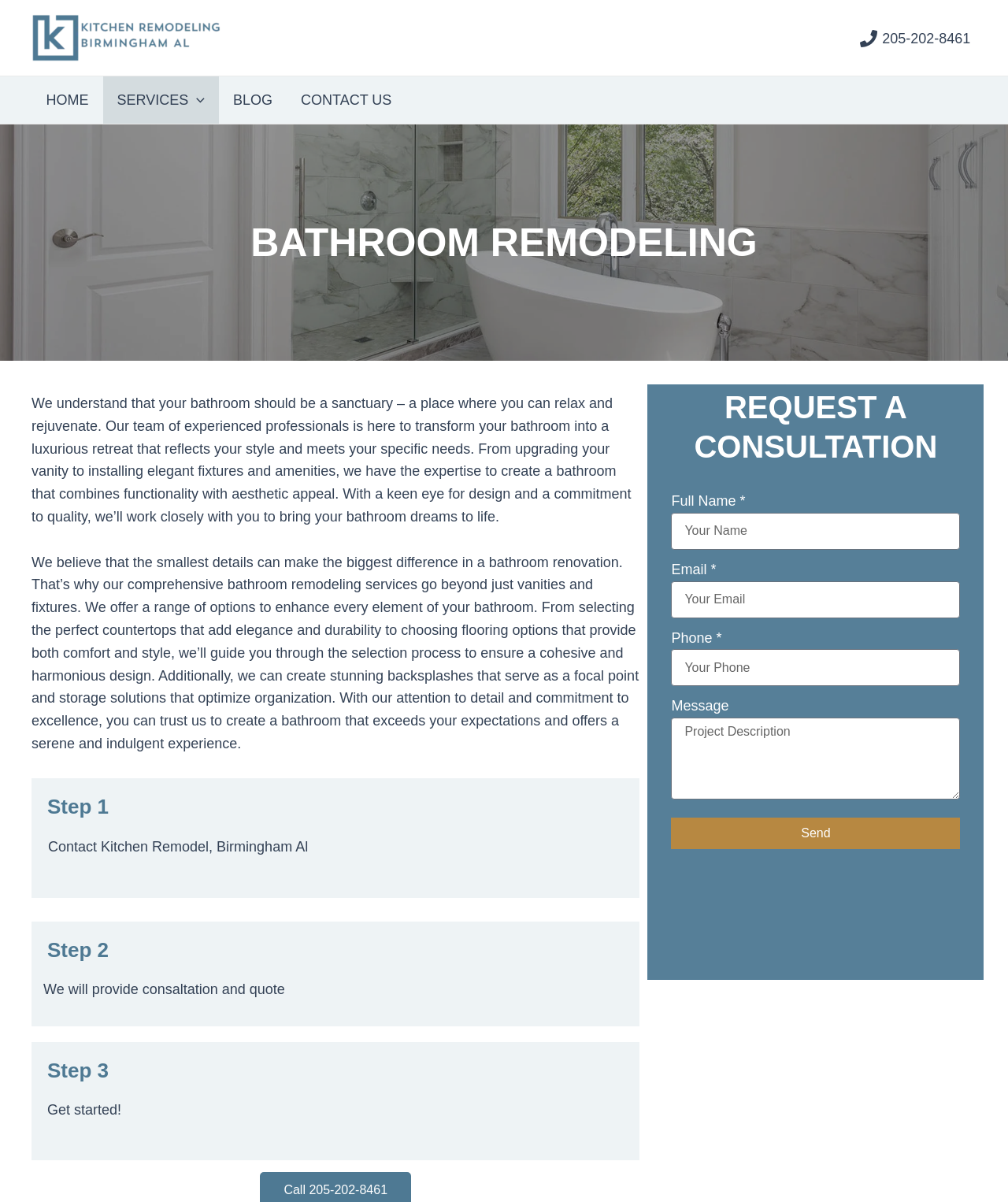Can you find the bounding box coordinates for the element that needs to be clicked to execute this instruction: "Call the phone number"? The coordinates should be given as four float numbers between 0 and 1, i.e., [left, top, right, bottom].

[0.848, 0.025, 0.968, 0.039]